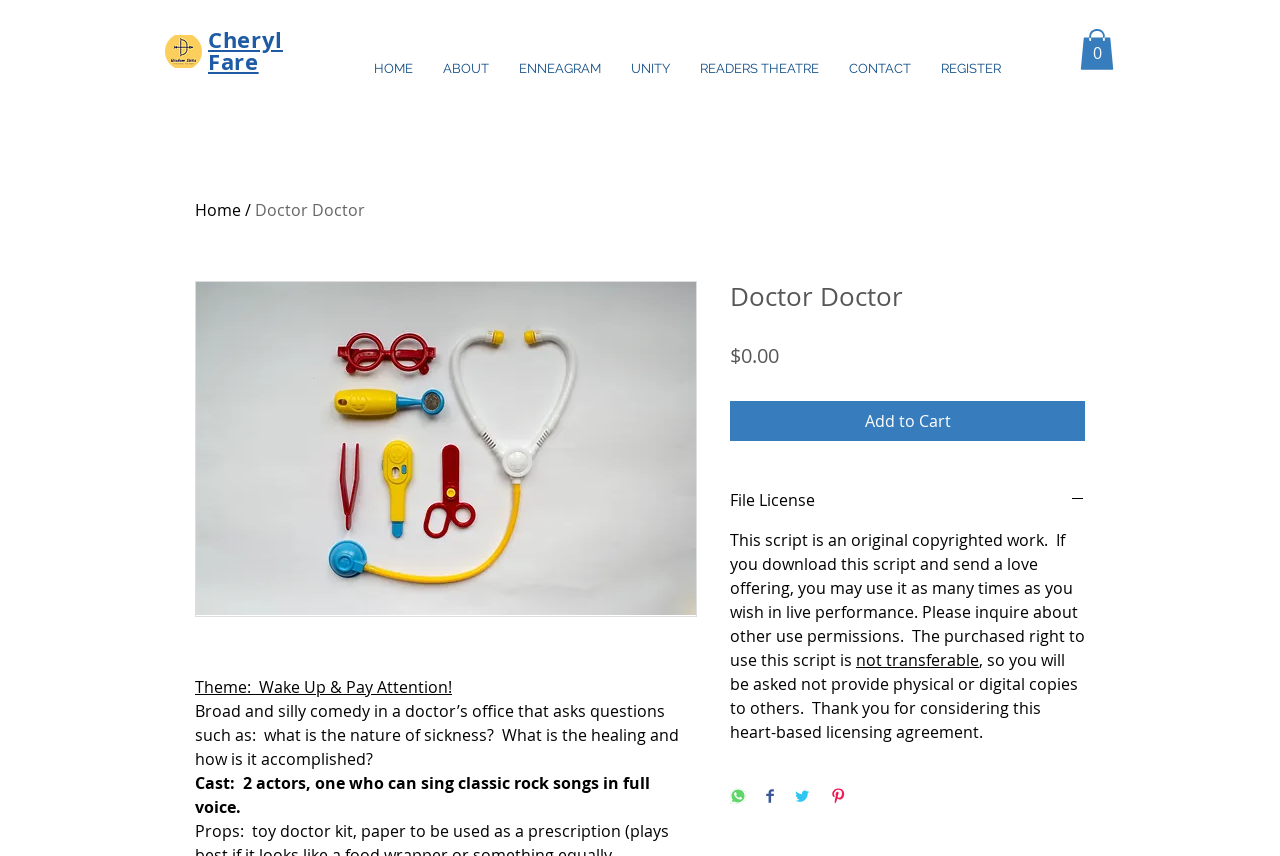Determine the coordinates of the bounding box that should be clicked to complete the instruction: "Add the script to cart". The coordinates should be represented by four float numbers between 0 and 1: [left, top, right, bottom].

[0.57, 0.468, 0.848, 0.515]